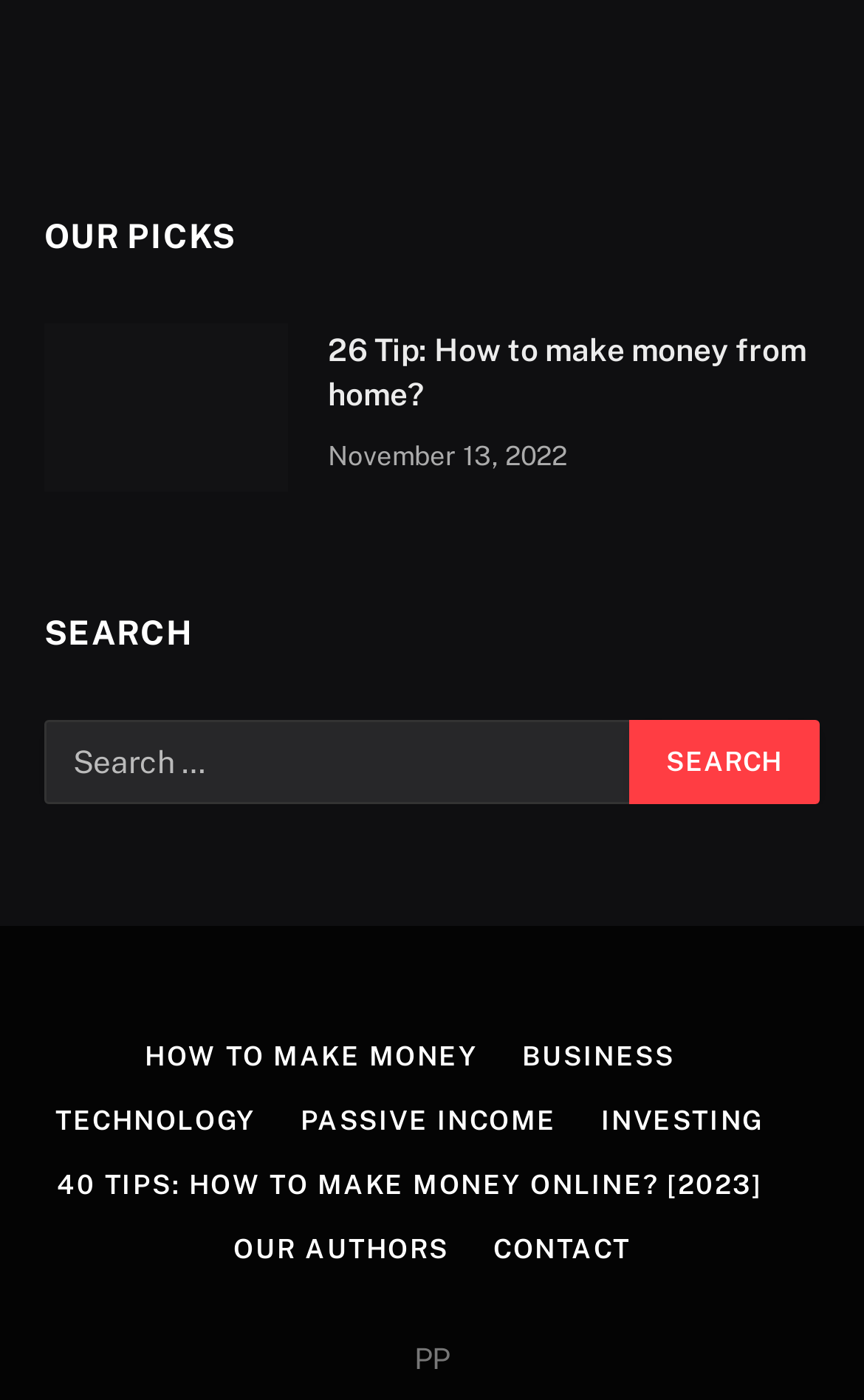How many links are there in the webpage?
Give a single word or phrase as your answer by examining the image.

9